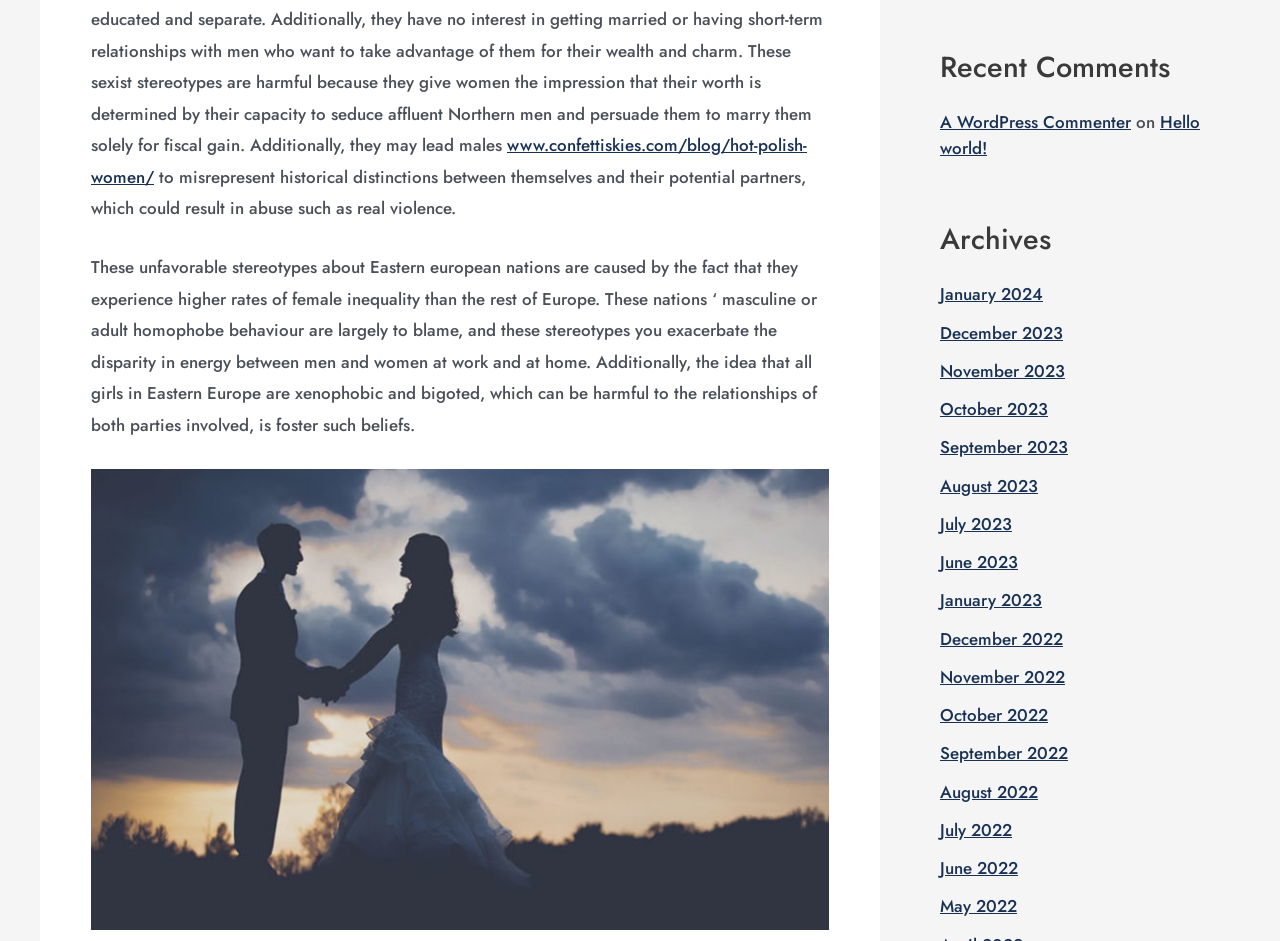Please determine the bounding box coordinates, formatted as (top-left x, top-left y, bottom-right x, bottom-right y), with all values as floating point numbers between 0 and 1. Identify the bounding box of the region described as: May 2022

[0.734, 0.95, 0.795, 0.976]